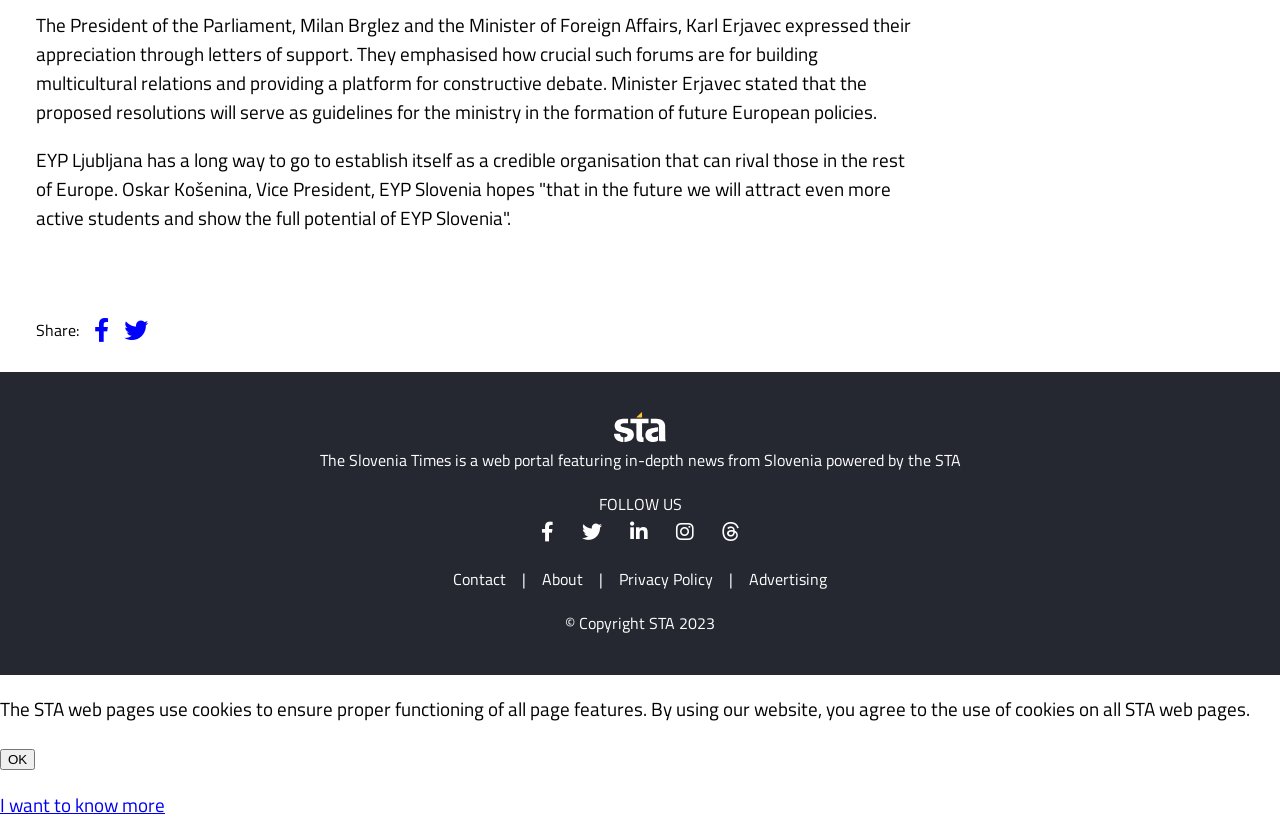Return the bounding box coordinates of the UI element that corresponds to this description: "© Copyright STA 2023". The coordinates must be given as four float numbers in the range of 0 and 1, [left, top, right, bottom].

[0.441, 0.729, 0.559, 0.757]